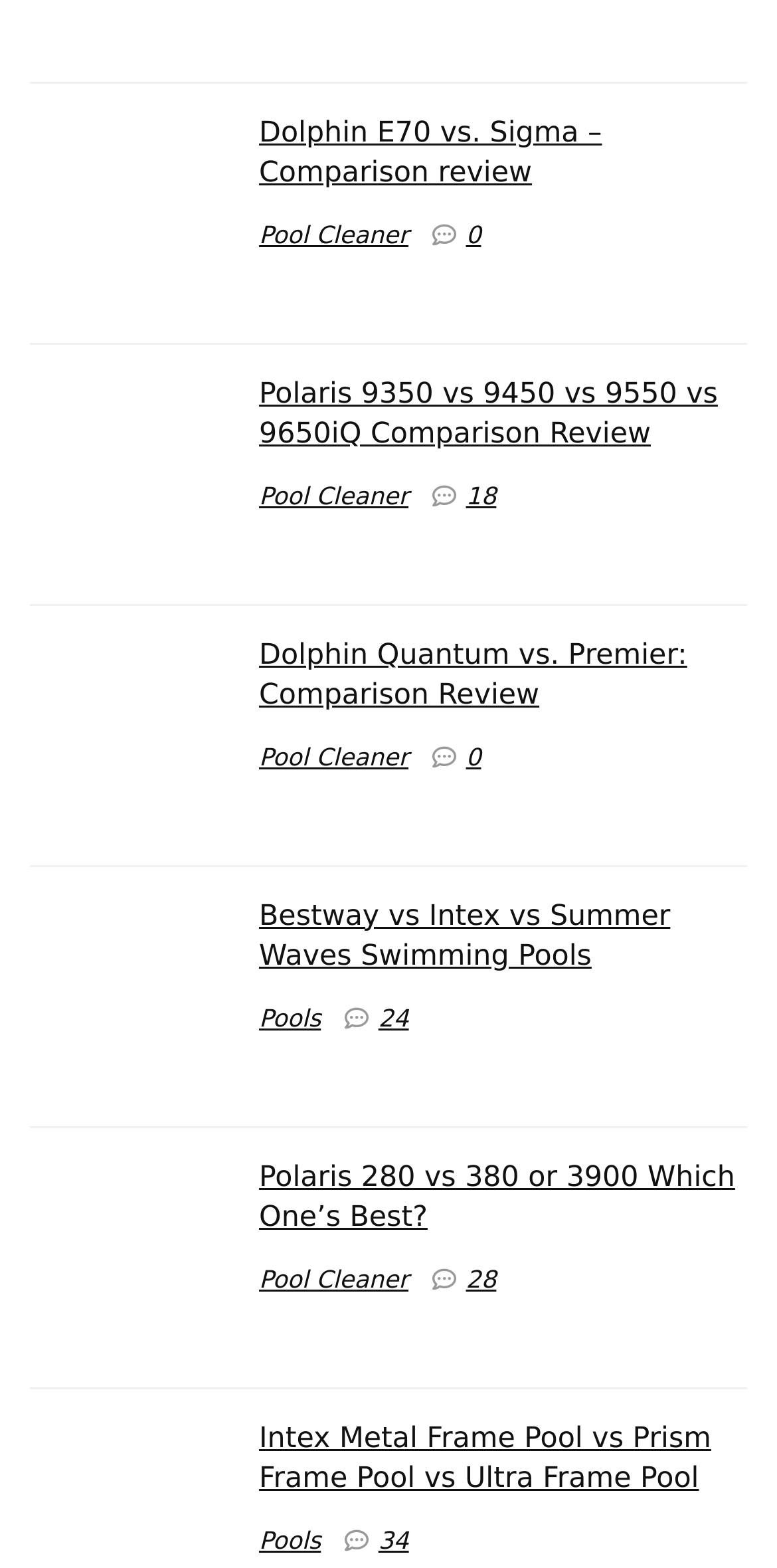Determine the bounding box coordinates for the area that needs to be clicked to fulfill this task: "View the Polaris 9350 vs 9450 vs 9550 vs 9650iQ comparison review". The coordinates must be given as four float numbers between 0 and 1, i.e., [left, top, right, bottom].

[0.333, 0.241, 0.924, 0.287]